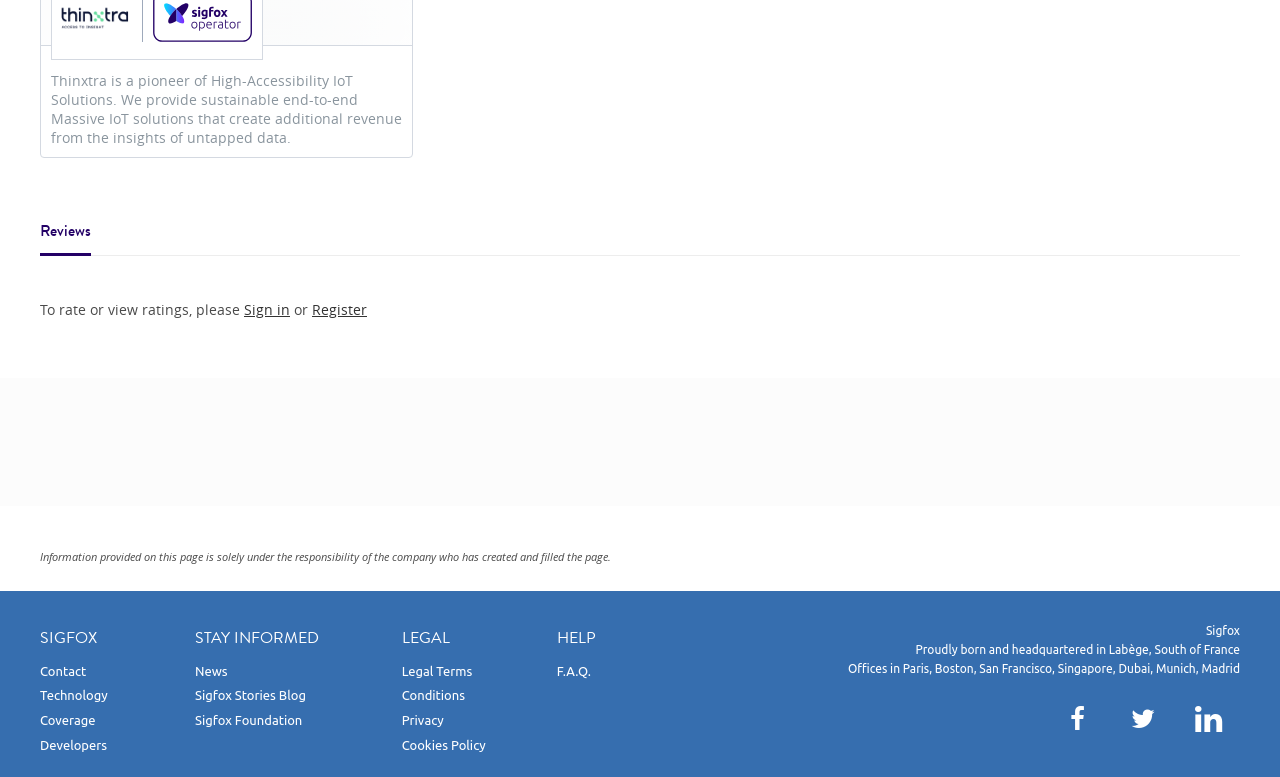Using the information in the image, give a detailed answer to the following question: What is the name of the technology mentioned on the webpage?

The heading element 'SIGFOX' is present on the webpage, indicating that it is a technology or a brand related to the company Thinxtra.